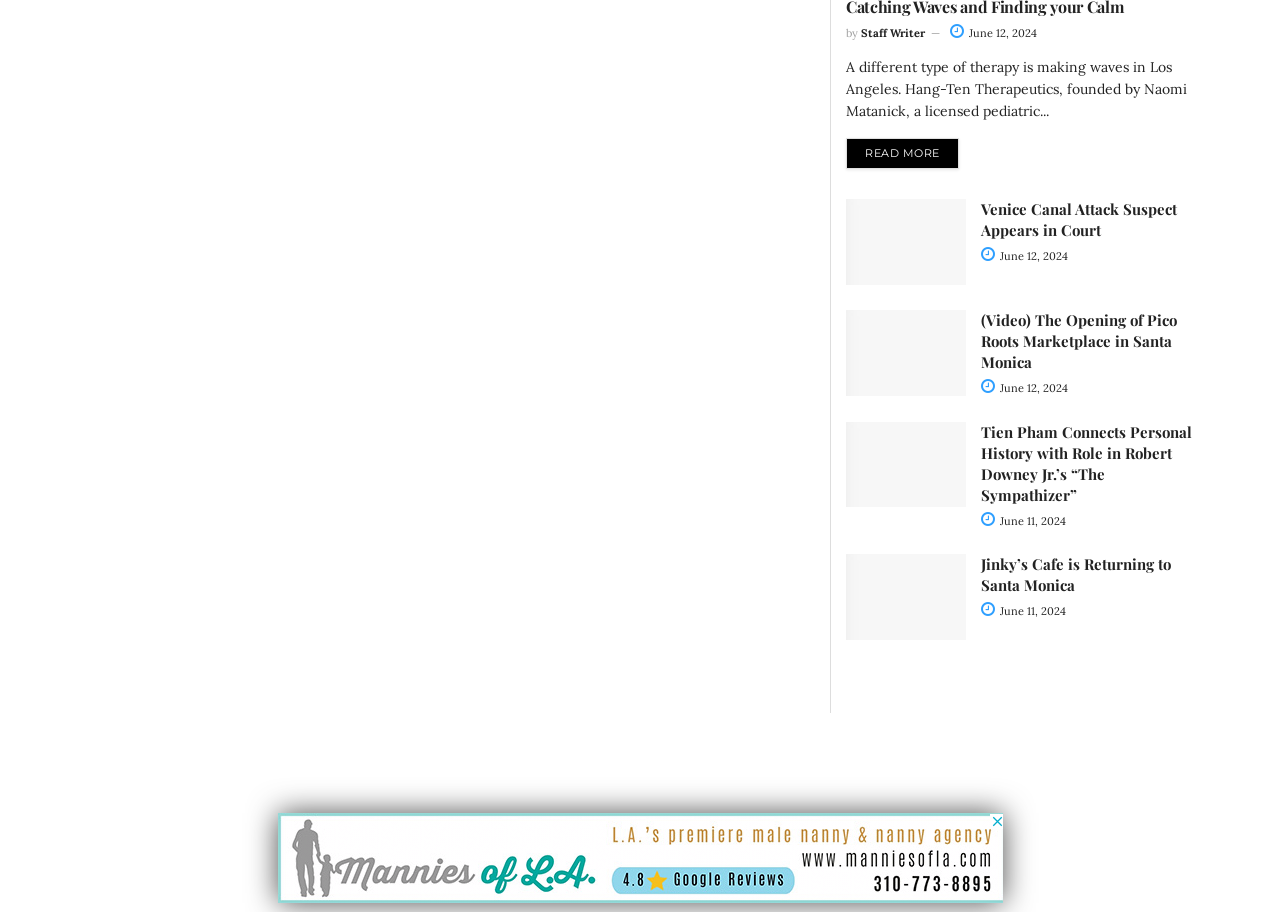Determine the bounding box coordinates of the region I should click to achieve the following instruction: "View the article about Venice Canal Attack Suspect". Ensure the bounding box coordinates are four float numbers between 0 and 1, i.e., [left, top, right, bottom].

[0.661, 0.219, 0.755, 0.313]